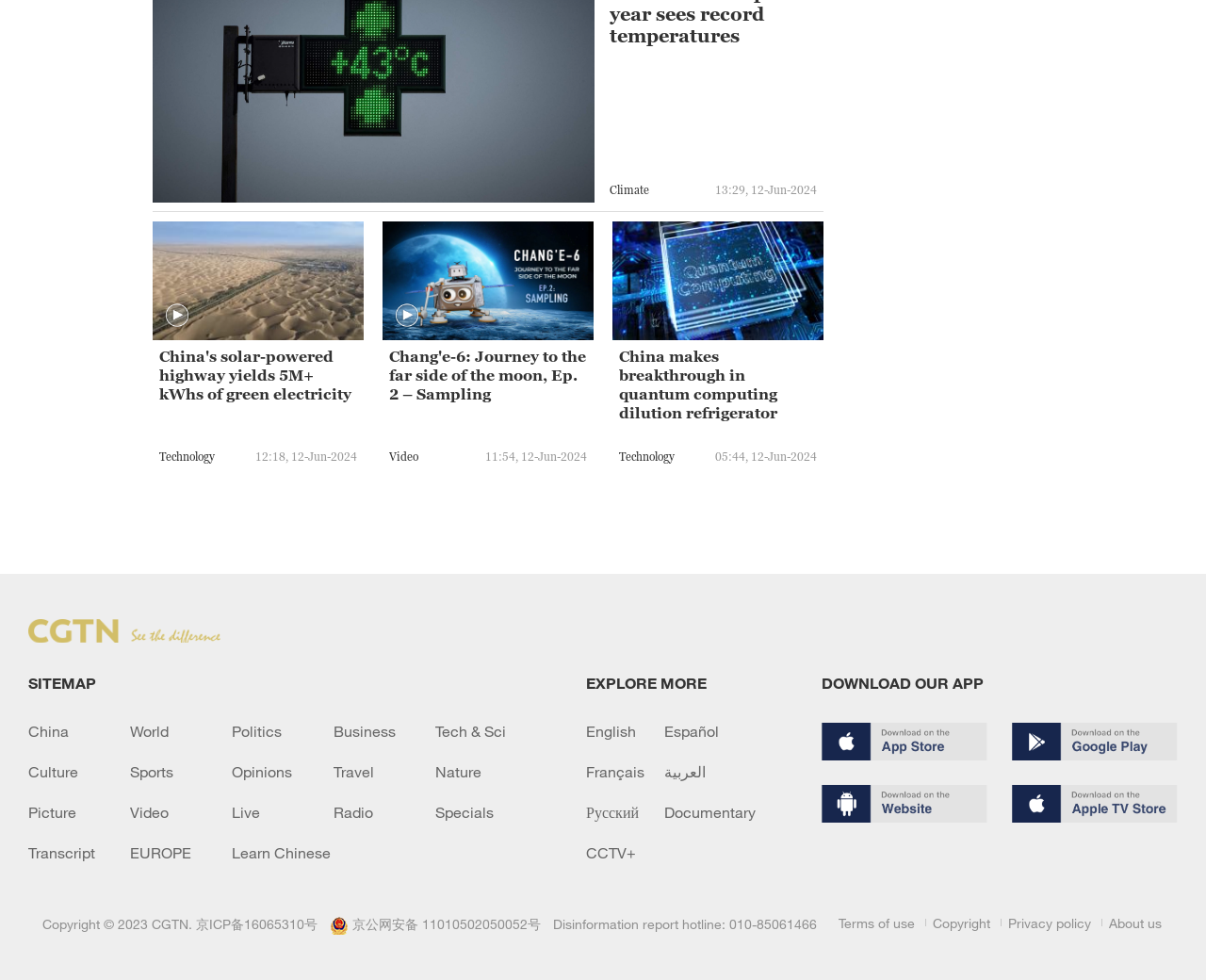Please determine the bounding box coordinates of the element to click on in order to accomplish the following task: "View the image about China's solar-powered highway". Ensure the coordinates are four float numbers ranging from 0 to 1, i.e., [left, top, right, bottom].

[0.127, 0.226, 0.302, 0.347]